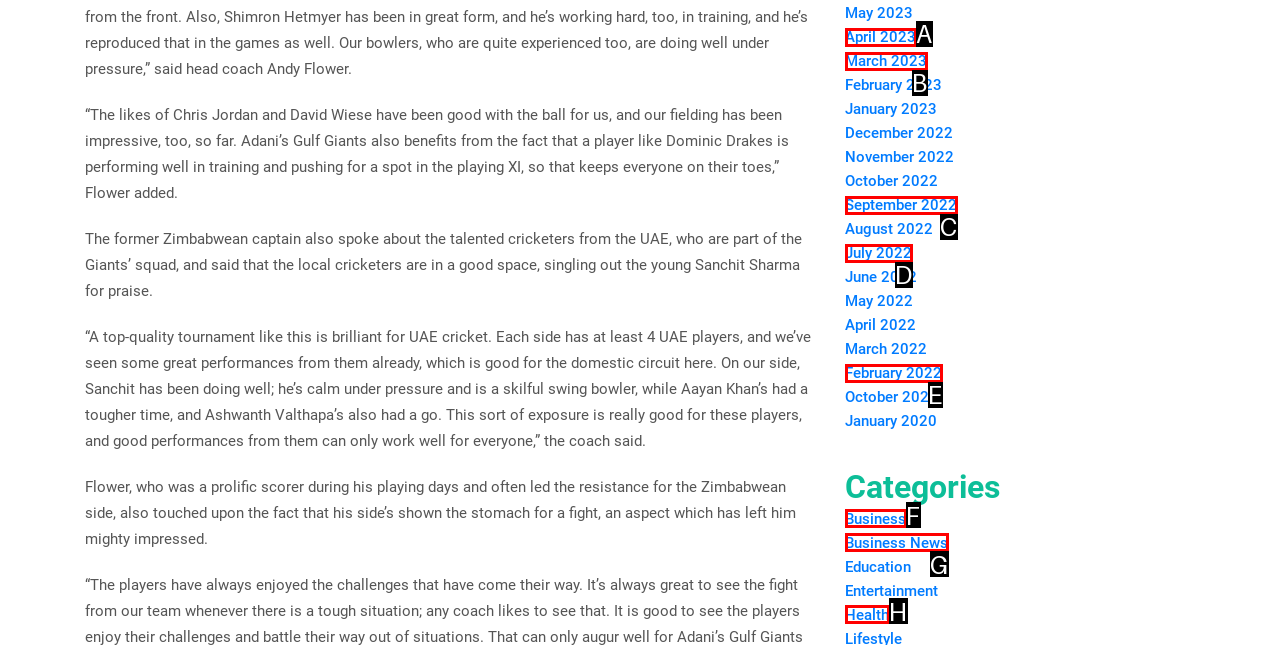Match the HTML element to the given description: February 2022
Indicate the option by its letter.

E